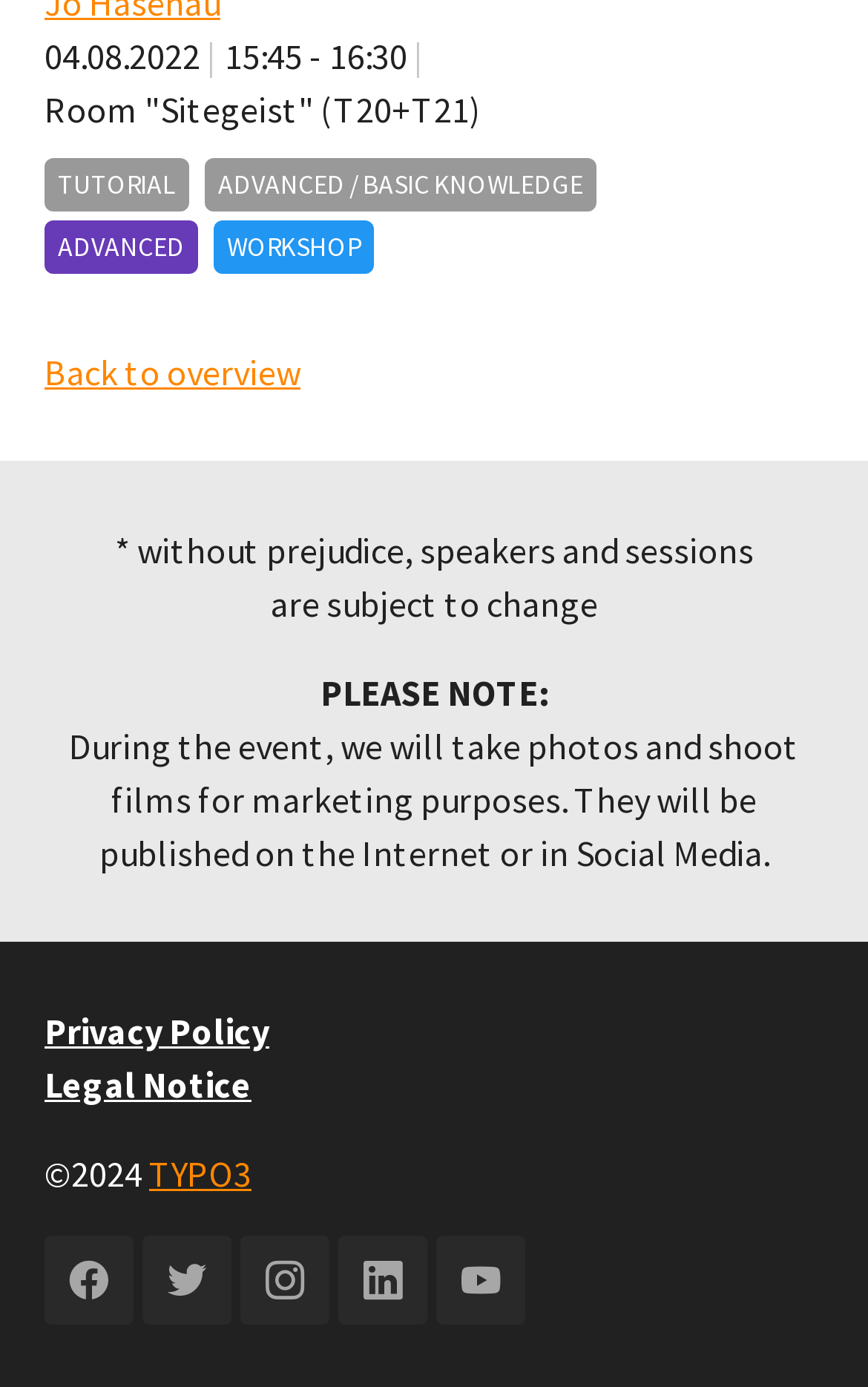Find the bounding box coordinates of the element I should click to carry out the following instruction: "visit Twitter page".

[0.164, 0.891, 0.267, 0.955]